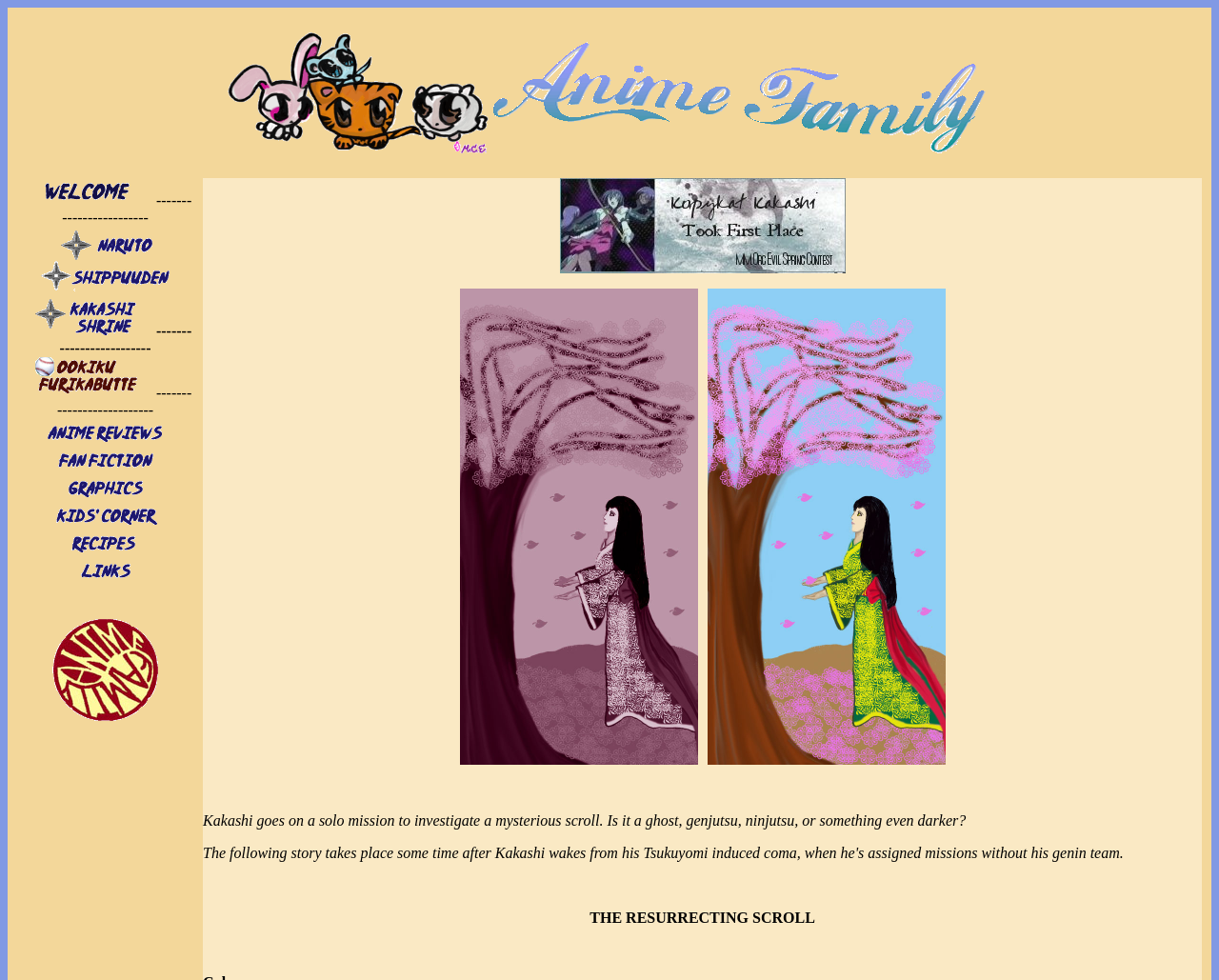Give an extensive and precise description of the webpage.

The webpage appears to be a summary or preview of a story, possibly from a manga or anime series. At the top, there are two images side by side, taking up most of the width of the page. Below these images, there are several links, each accompanied by a small image, arranged in a vertical column. These links are spaced evenly apart, with a horizontal line separating each link.

To the right of the links, there are three larger images, stacked vertically. The first image is at the top, followed by the second image, and then the third image at the bottom. These images seem to be related to the story, possibly depicting characters or scenes.

Below the links and images, there is a brief summary of the story, which reads: "Kakashi goes on a solo mission to investigate a mysterious scroll. Is it a ghost, genjutsu, ninjutsu, or something even darker?" This text is centered on the page.

At the very bottom of the page, there is a title or headline that reads: "THE RESURRECTING SCROLL". This text is also centered on the page.